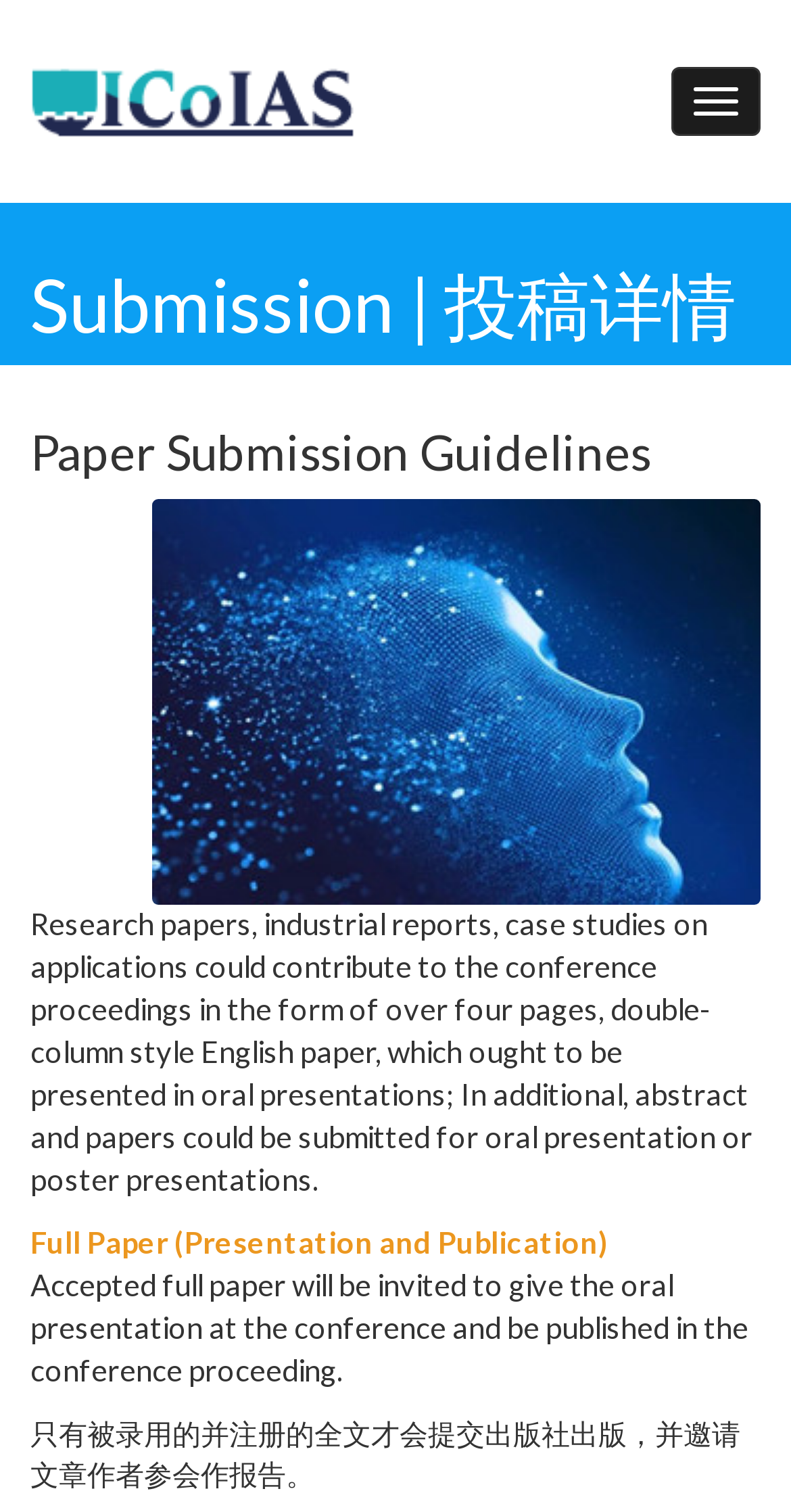Using the information from the screenshot, answer the following question thoroughly:
What is the purpose of submitting a full paper?

According to the webpage, submitting a full paper allows the author to give an oral presentation at the conference and have the paper published in the conference proceedings. This is stated in the section 'Full Paper (Presentation and Publication)'.